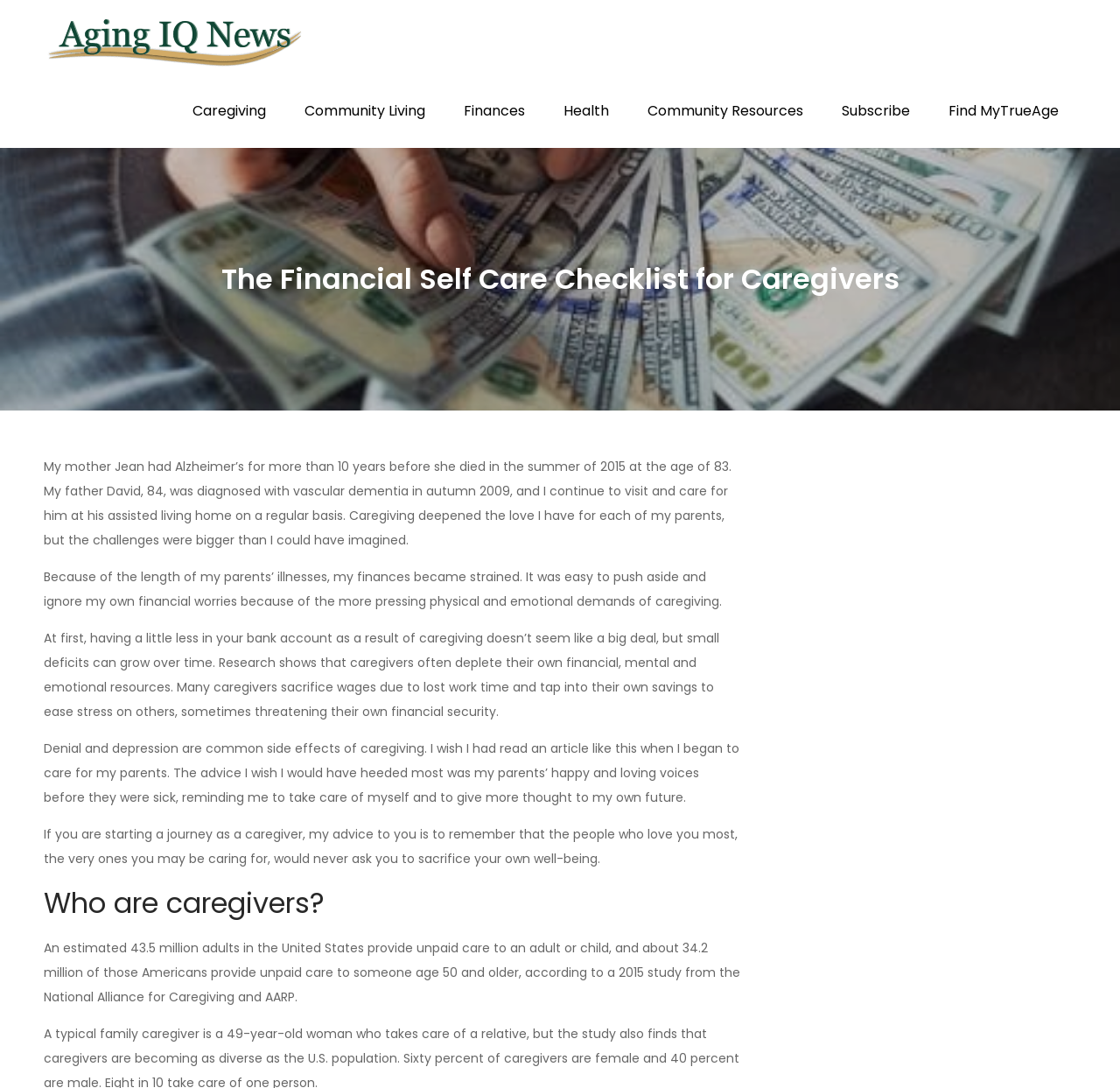Locate the heading on the webpage and return its text.

Aging I.Q. News